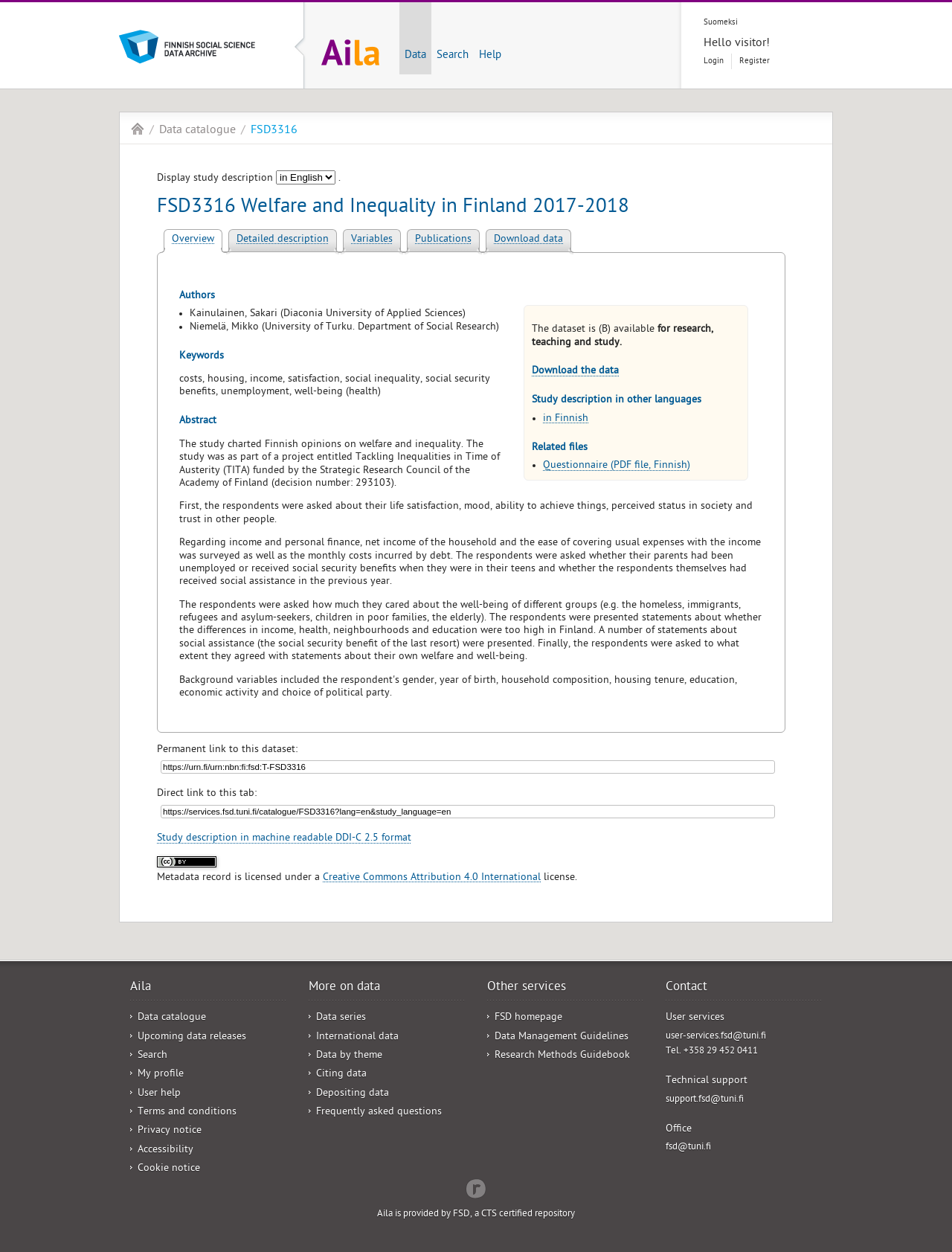Determine the bounding box coordinates for the area that needs to be clicked to fulfill this task: "Submit". The coordinates must be given as four float numbers between 0 and 1, i.e., [left, top, right, bottom].

None